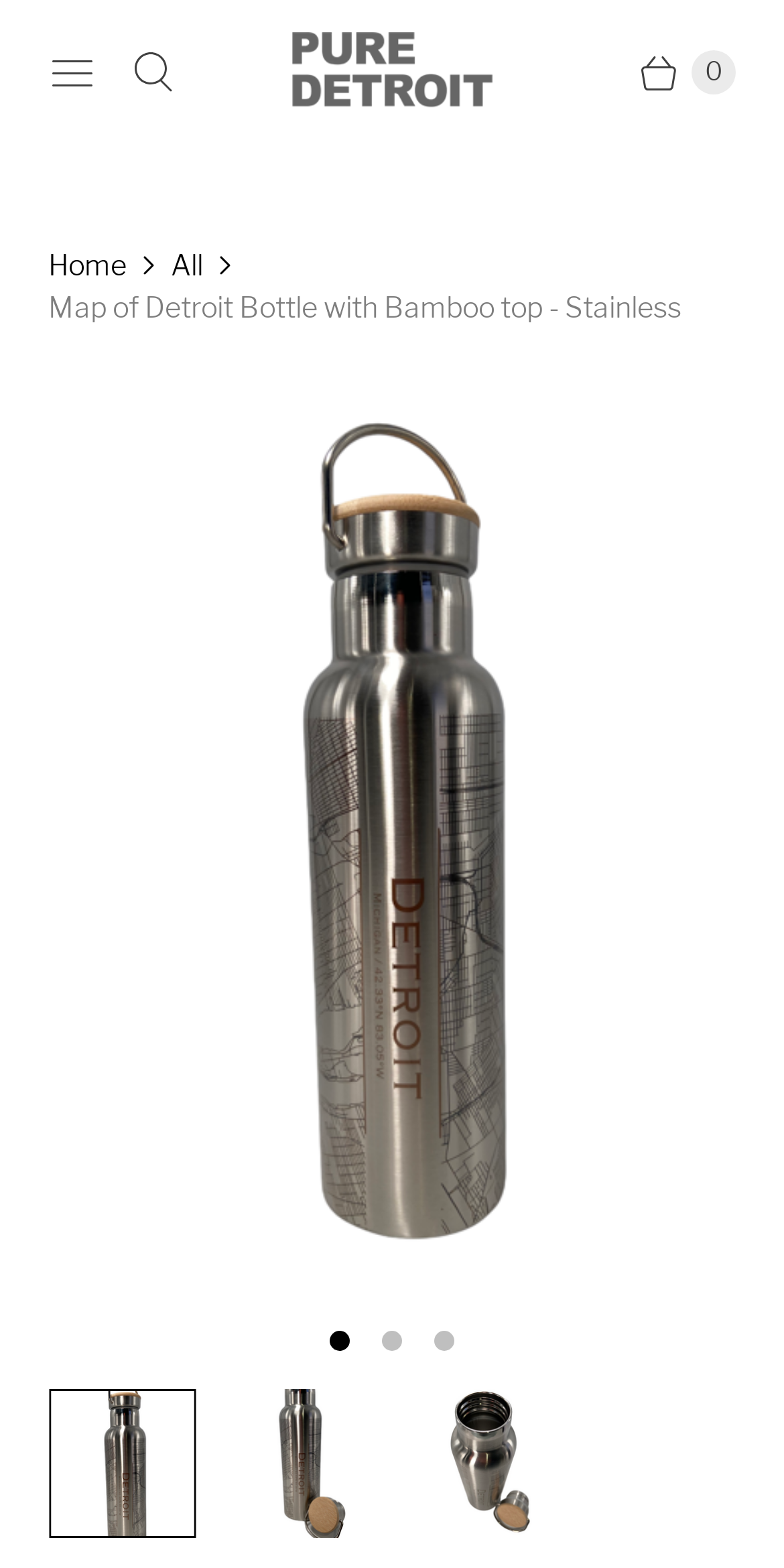Please determine the heading text of this webpage.

Map of Detroit Bottle with Bamboo top - Stainless